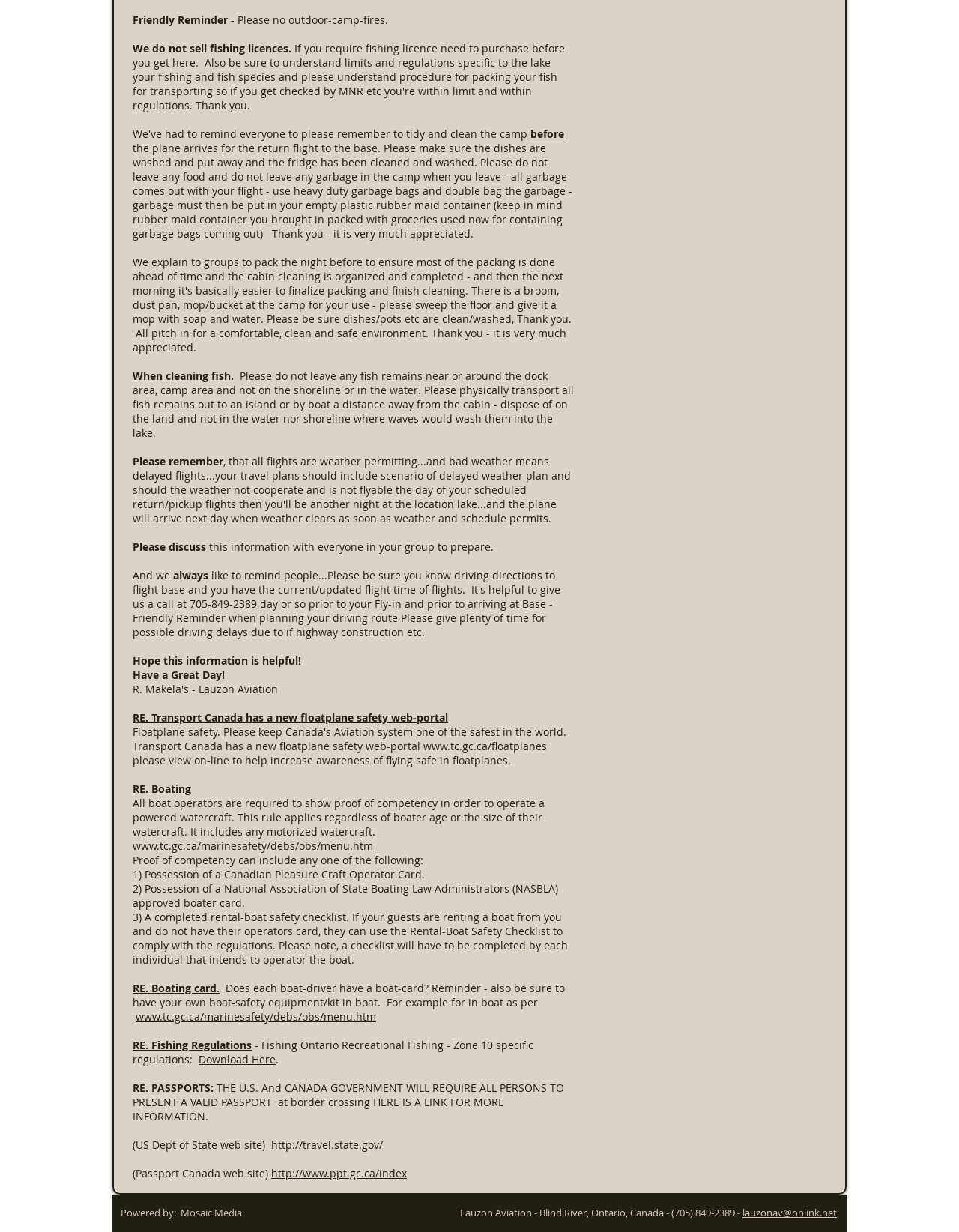Using the details in the image, give a detailed response to the question below:
What is the reminder about outdoor campfires?

The webpage has a static text element 'Friendly Reminder' followed by '- Please no outdoor-camp-fires.' which indicates that outdoor campfires are not allowed.